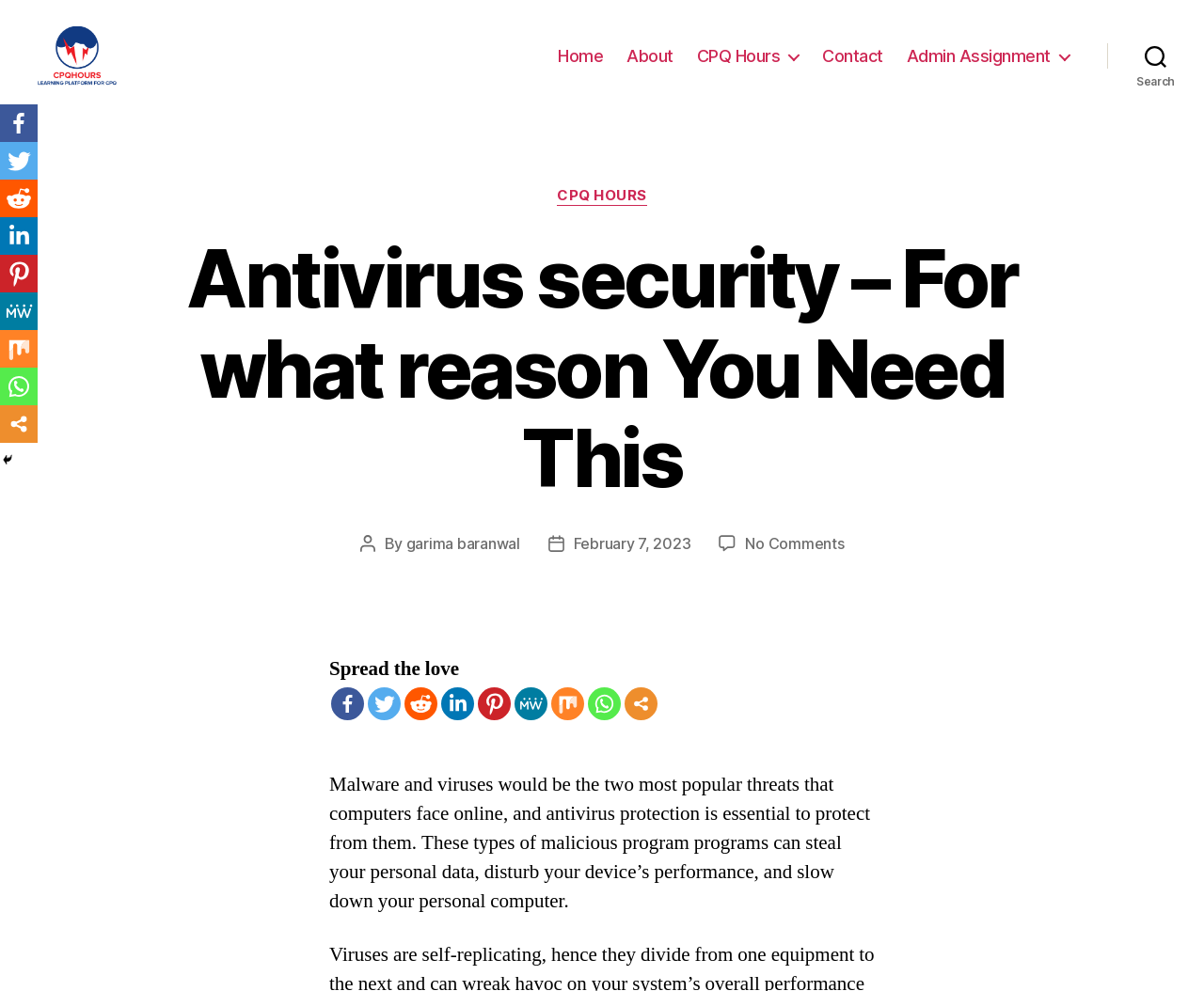Generate the text of the webpage's primary heading.

Antivirus security – For what reason You Need This